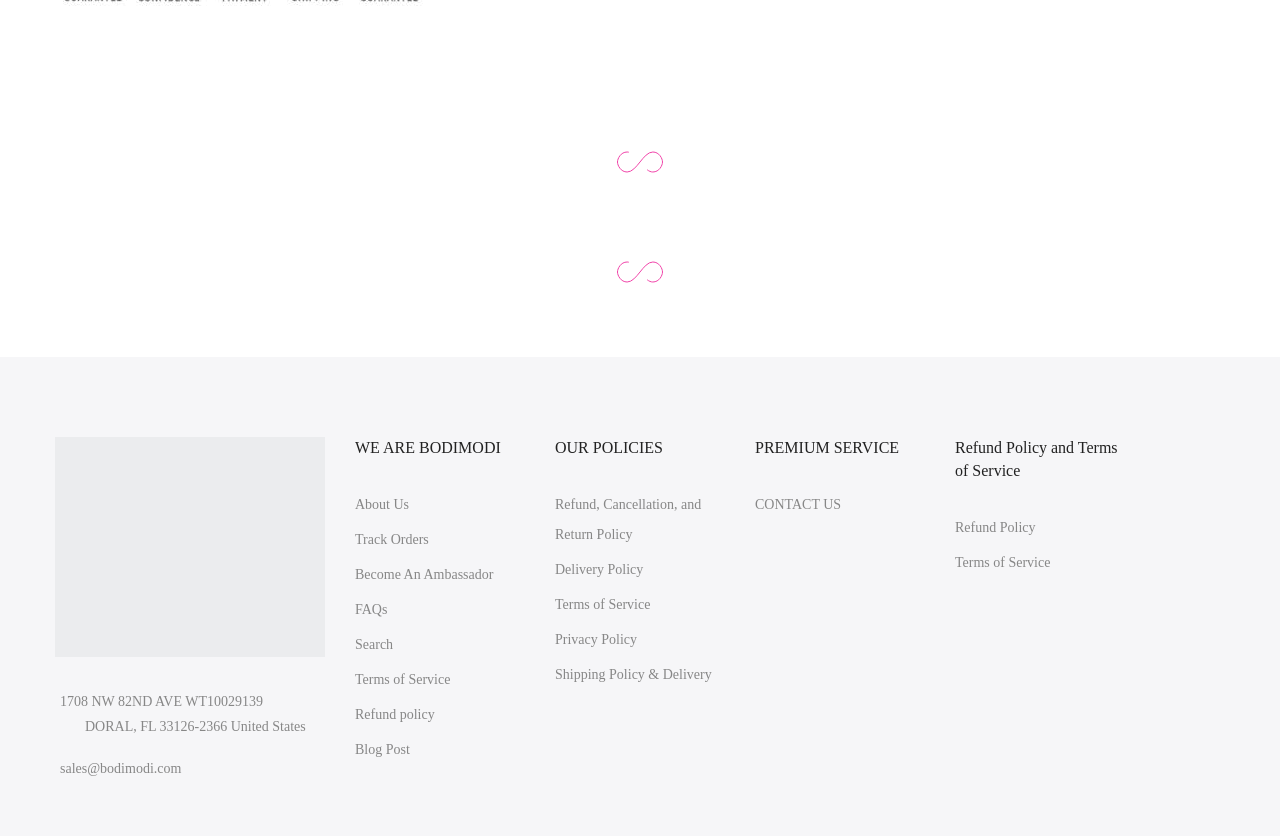Please identify the bounding box coordinates of the clickable element to fulfill the following instruction: "Contact Us". The coordinates should be four float numbers between 0 and 1, i.e., [left, top, right, bottom].

[0.59, 0.595, 0.657, 0.613]